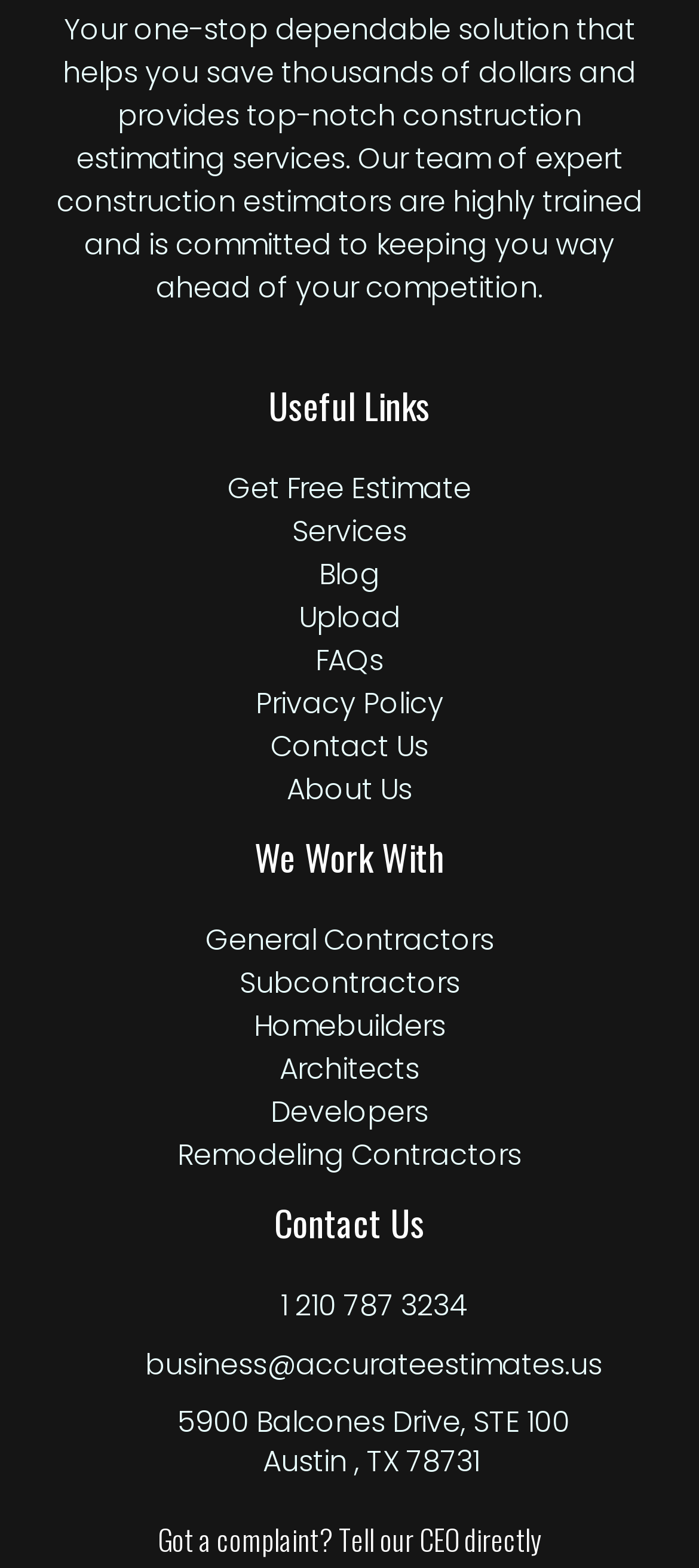Please mark the clickable region by giving the bounding box coordinates needed to complete this instruction: "View services".

[0.418, 0.326, 0.582, 0.352]